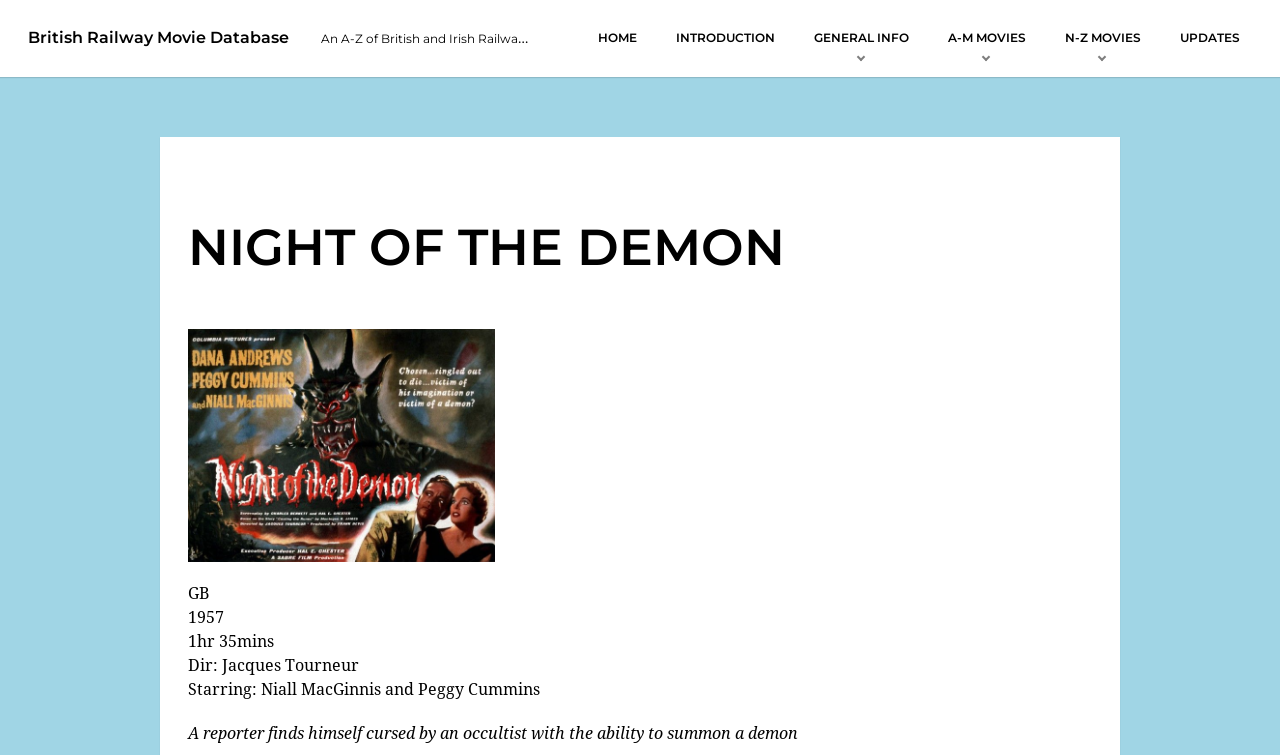Find the bounding box coordinates for the element that must be clicked to complete the instruction: "read about NIGHT OF THE DEMON". The coordinates should be four float numbers between 0 and 1, indicated as [left, top, right, bottom].

[0.147, 0.285, 0.853, 0.369]